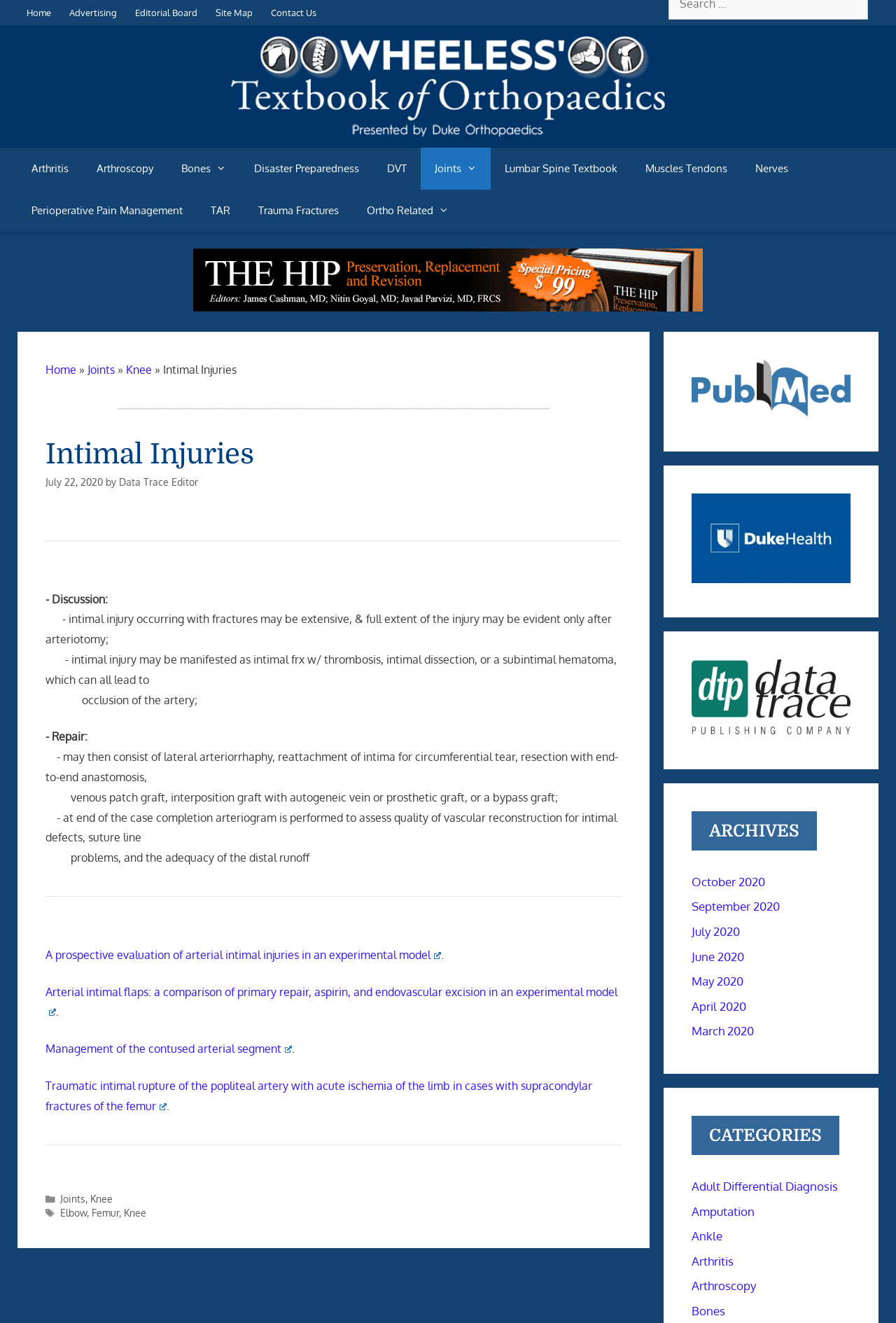Identify the bounding box coordinates for the region of the element that should be clicked to carry out the instruction: "Contact us now". The bounding box coordinates should be four float numbers between 0 and 1, i.e., [left, top, right, bottom].

None